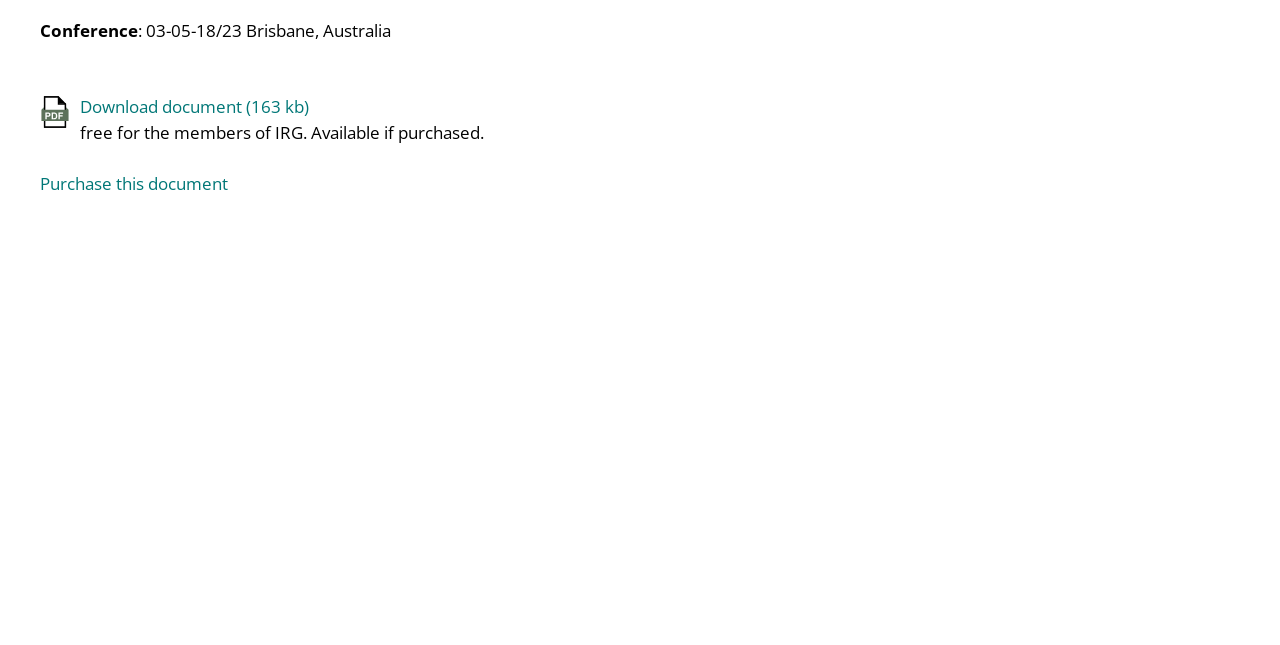Predict the bounding box of the UI element based on the description: "Download document (163 kb)". The coordinates should be four float numbers between 0 and 1, formatted as [left, top, right, bottom].

[0.062, 0.147, 0.241, 0.183]